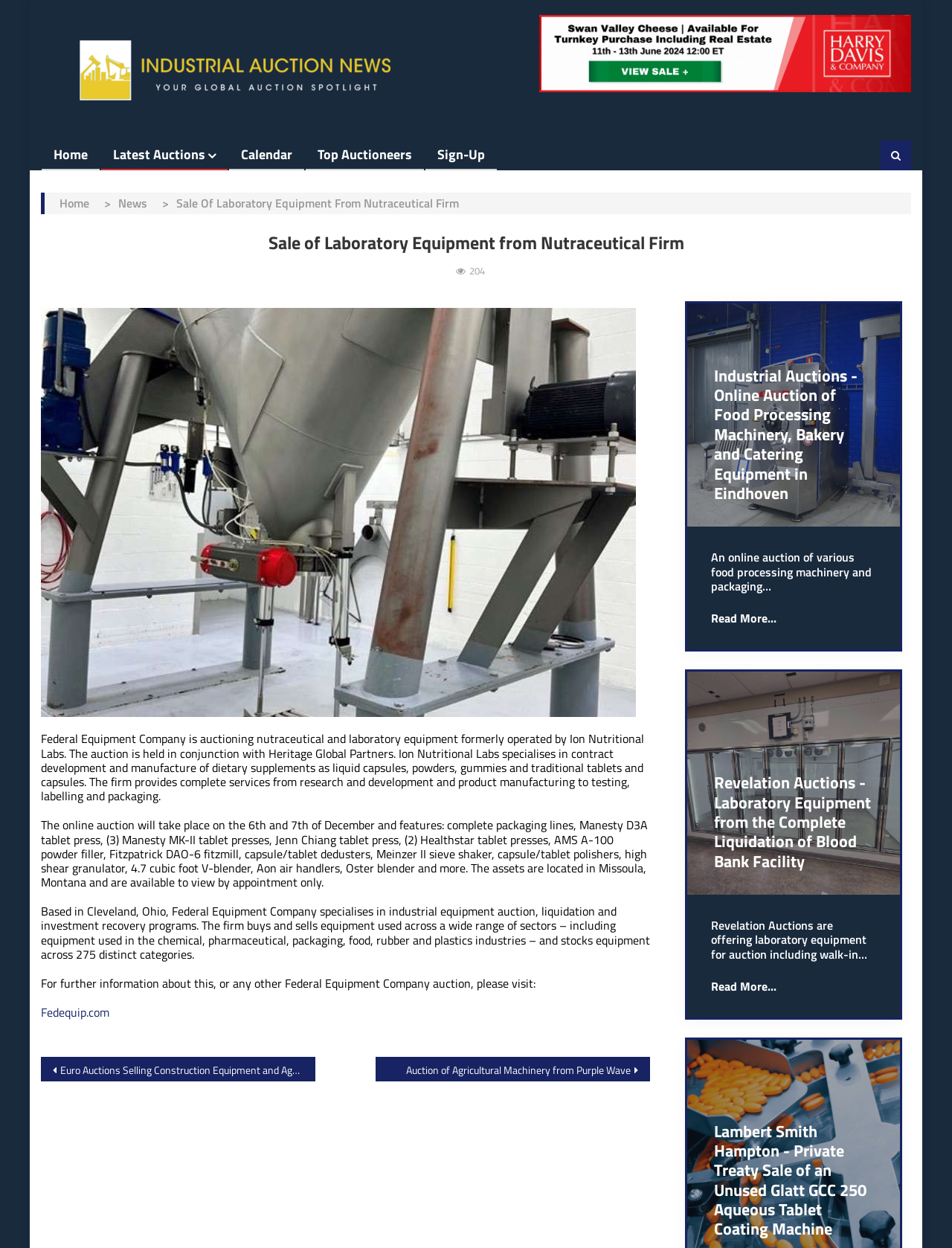Elaborate on the different components and information displayed on the webpage.

The webpage is an industrial auction news website, with a focus on the sale of laboratory equipment from a nutraceutical firm. At the top of the page, there is a logo and a navigation menu with links to "Home", "Latest Auctions", "Calendar", "Top Auctioneers", and "Sign-Up". 

Below the navigation menu, there is a prominent heading that reads "Sale of Laboratory Equipment from Nutraceutical Firm". This is followed by a brief description of the auction, which includes the details of the equipment being sold, the auction dates, and the location of the assets.

The main content of the page is divided into several sections, each featuring a different auction or news article. The first section includes an image of laboratory equipment, followed by a detailed description of the auction, including the types of equipment being sold and the services provided by the firm.

The subsequent sections feature other auctions and news articles, each with its own image, heading, and brief description. These sections are arranged in a grid-like layout, with two or three sections per row. The auctions and news articles are related to industrial equipment, laboratory equipment, and food processing machinery.

At the bottom of the page, there are more links to other auctions and news articles, including a "Post navigation" section with links to previous and next articles. Overall, the webpage is a platform for industrial auction news, providing information on various auctions and news articles related to the industry.